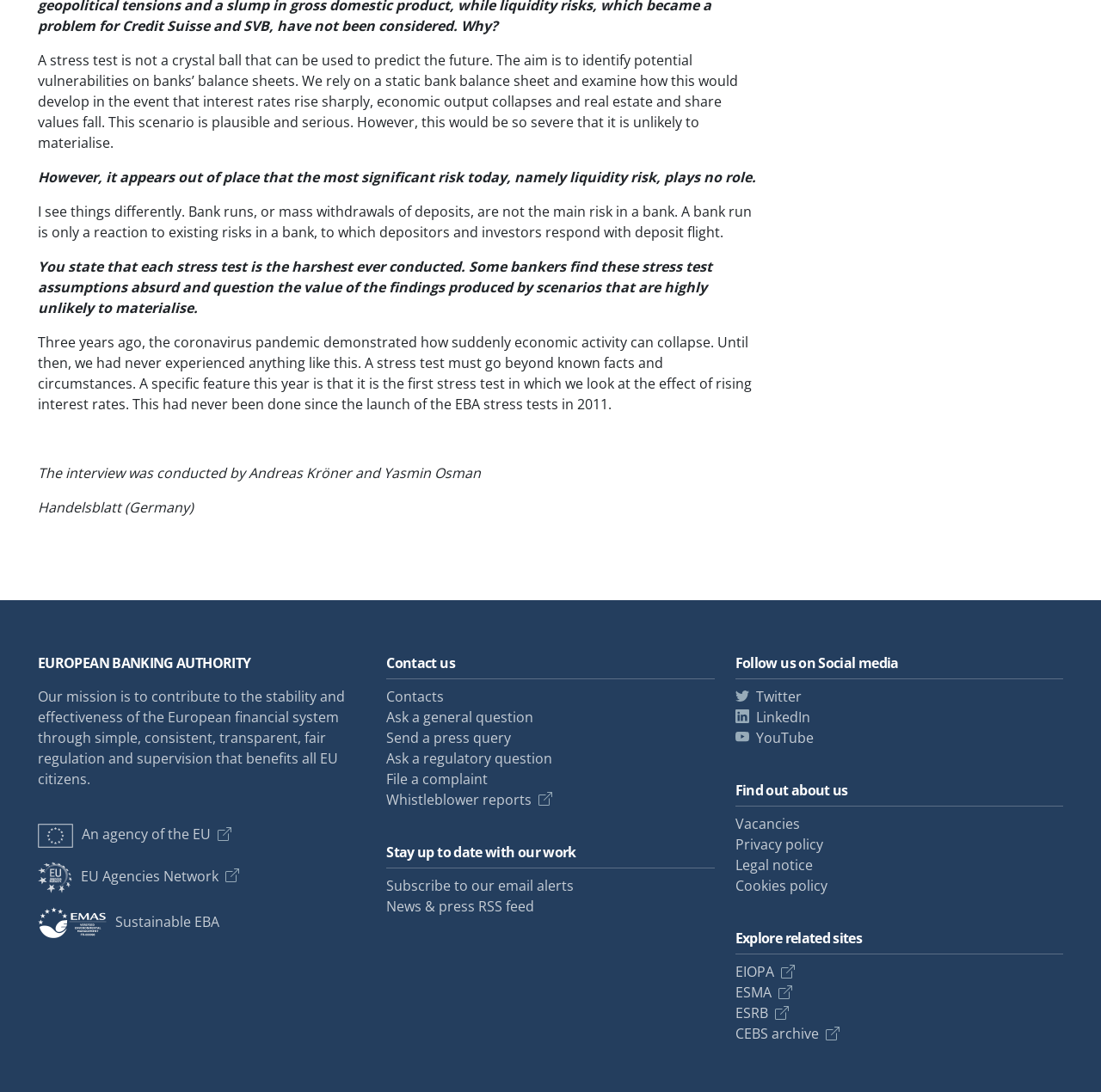Determine the bounding box coordinates of the clickable element to complete this instruction: "Follow the EBA on Twitter". Provide the coordinates in the format of four float numbers between 0 and 1, [left, top, right, bottom].

[0.668, 0.629, 0.728, 0.646]